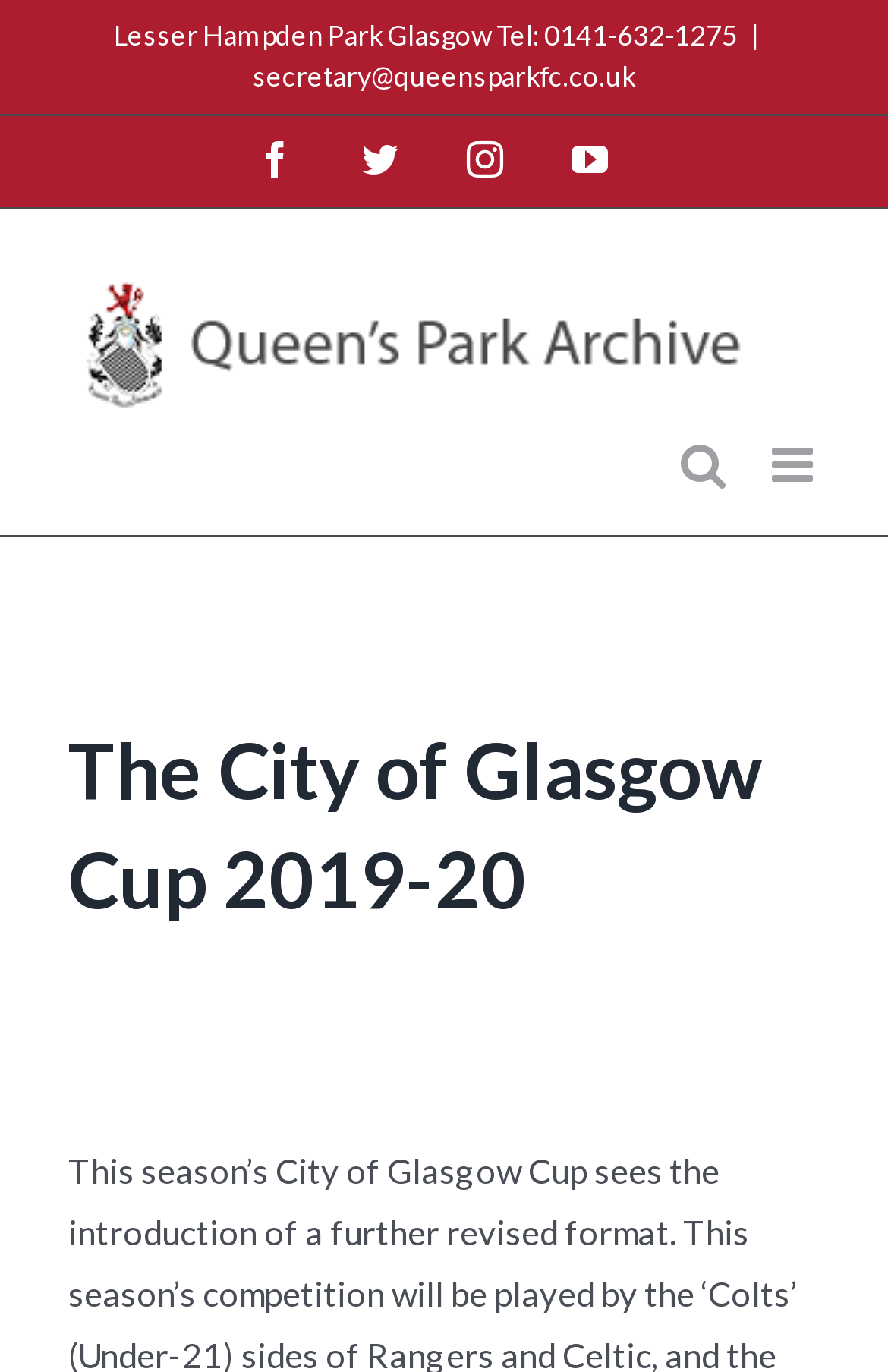Is the mobile menu expanded?
Based on the image, provide a one-word or brief-phrase response.

False